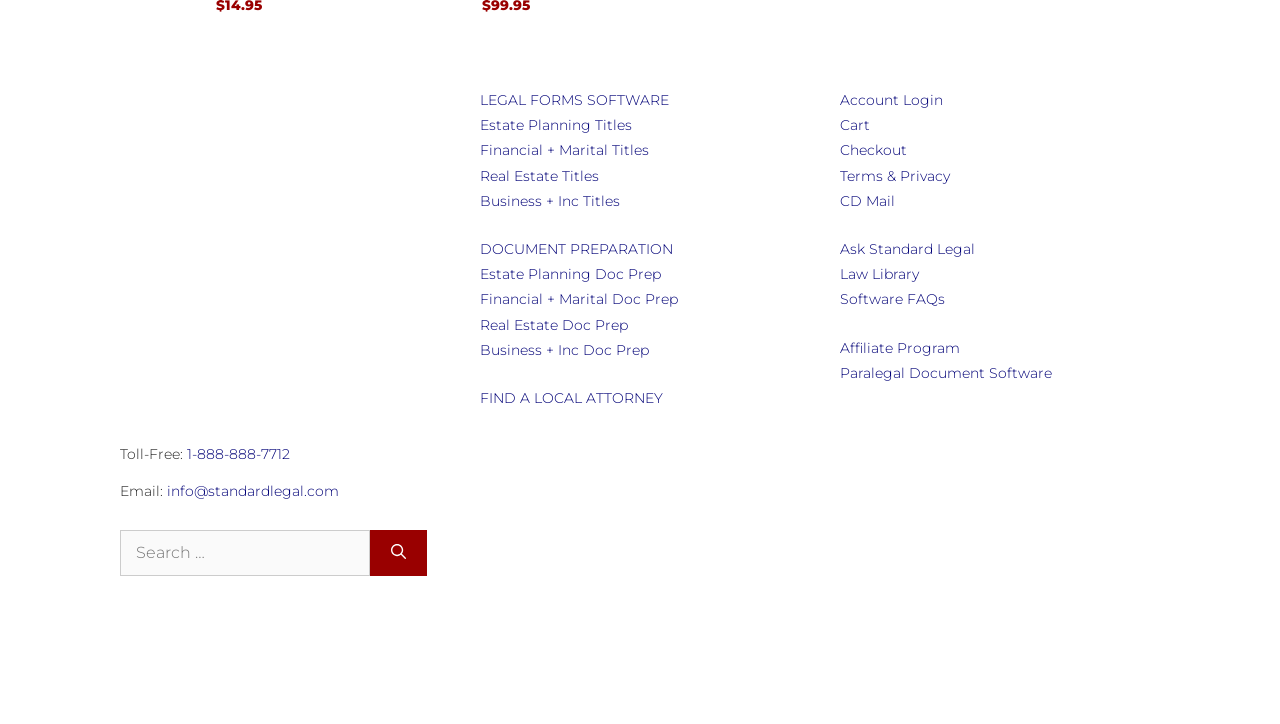How to contact the company?
Using the information presented in the image, please offer a detailed response to the question.

I found the contact information at the top right corner of the webpage, which includes a toll-free phone number '1-888-888-7712' and an email address 'info@standardlegal.com'.